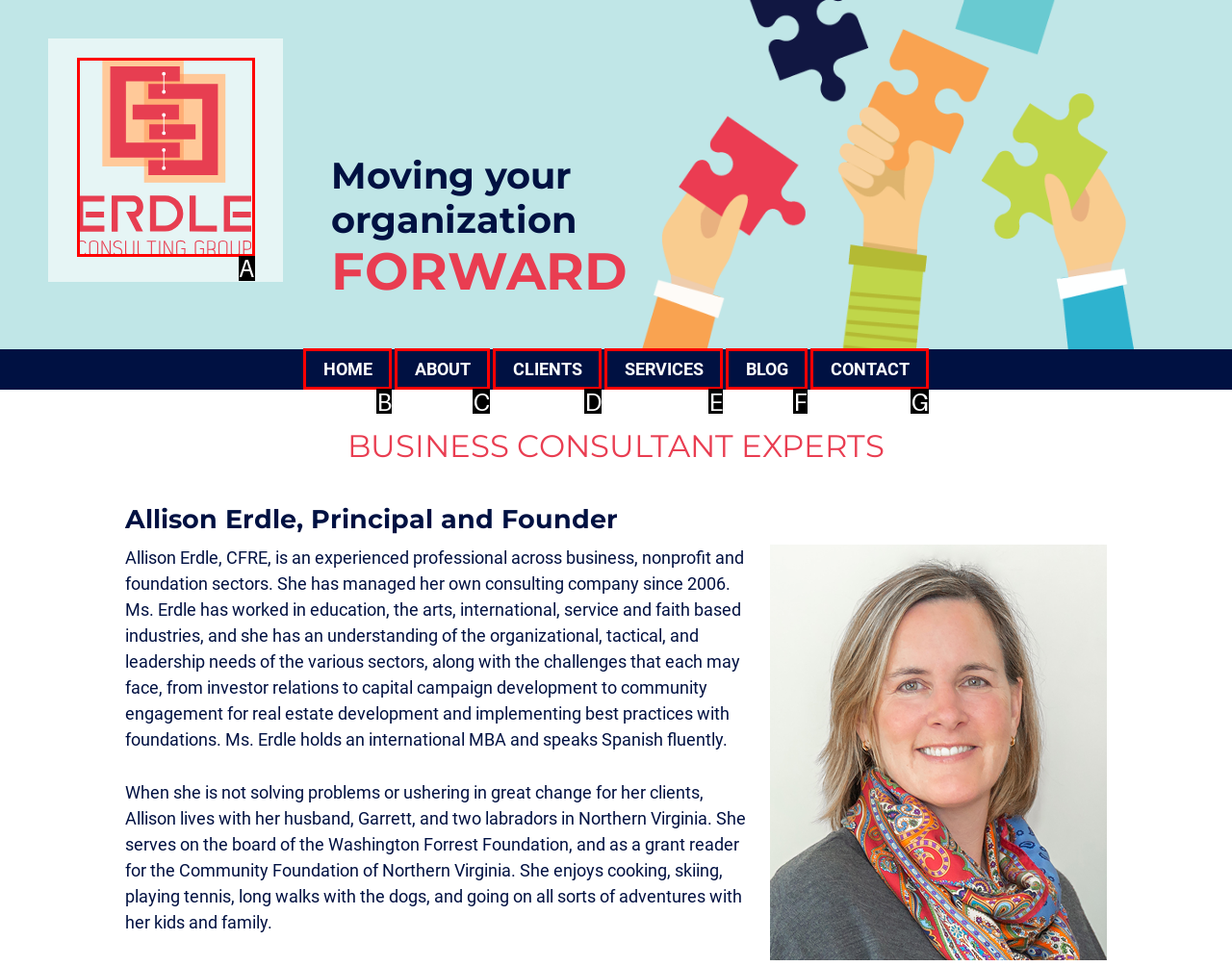Given the description: Blog, select the HTML element that best matches it. Reply with the letter of your chosen option.

F